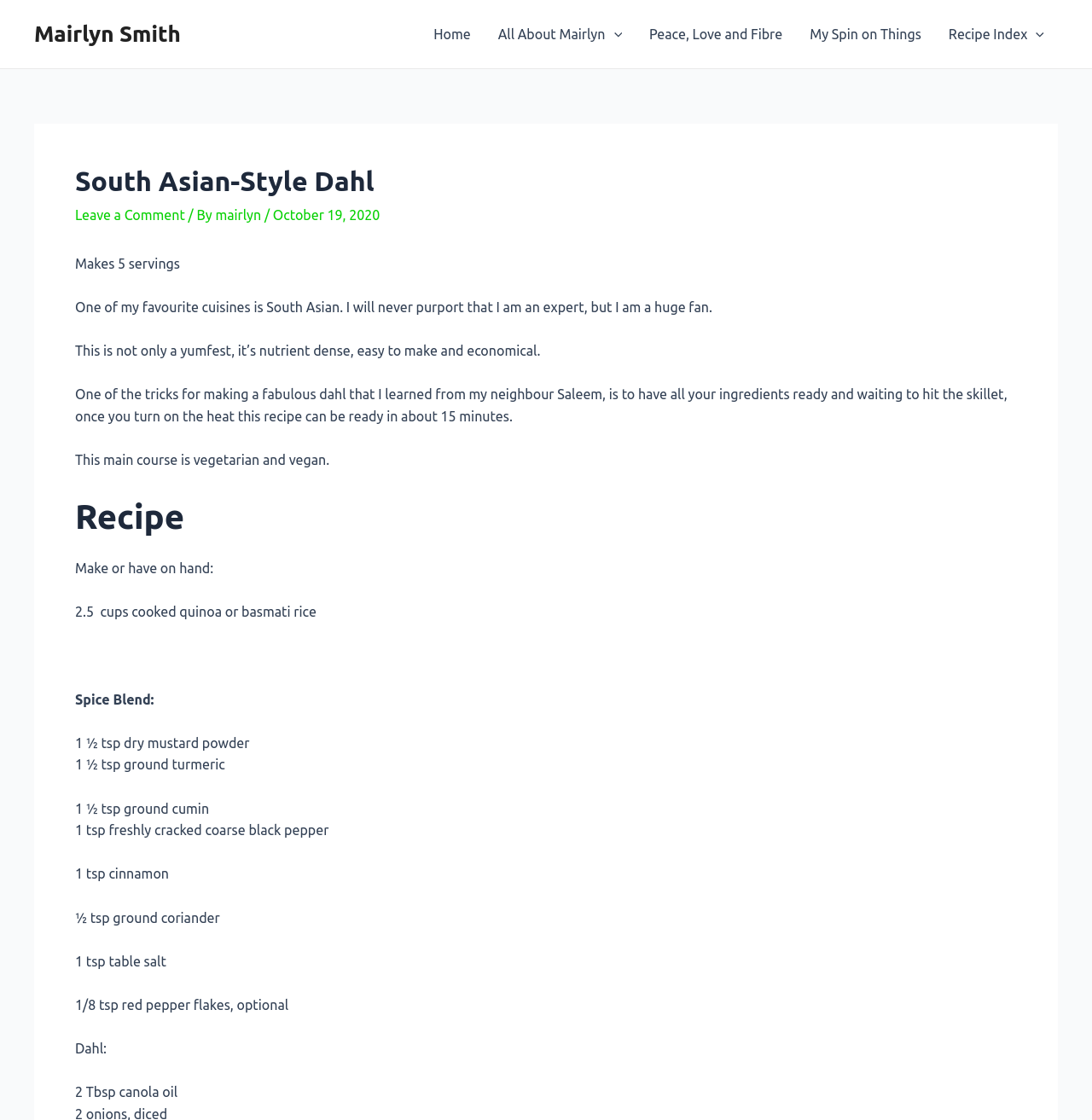What is the main course of this recipe?
Look at the screenshot and respond with one word or a short phrase.

Vegetarian and vegan